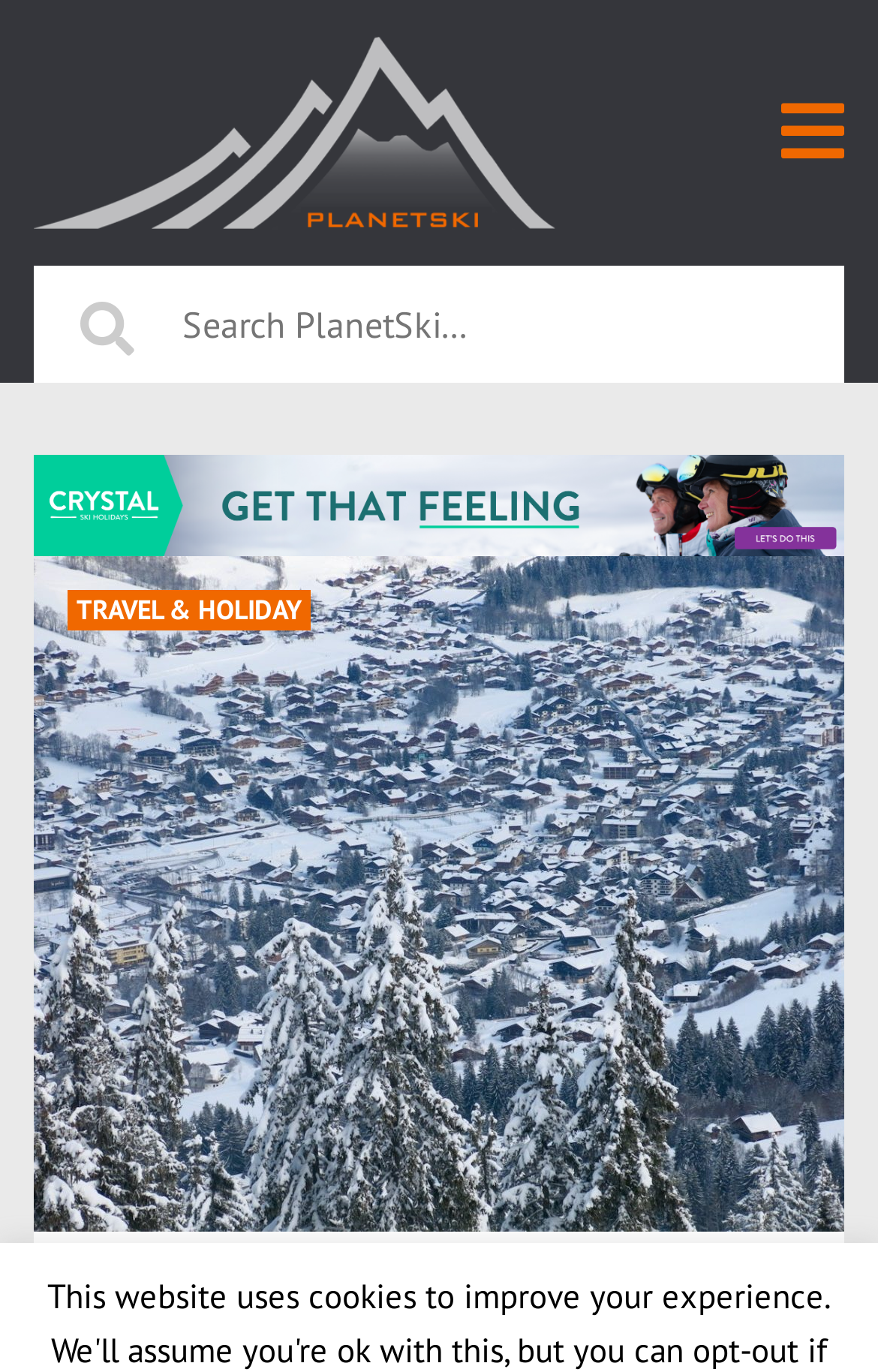Using the element description provided, determine the bounding box coordinates in the format (top-left x, top-left y, bottom-right x, bottom-right y). Ensure that all values are floating point numbers between 0 and 1. Element description: Travel & Holiday

[0.087, 0.431, 0.344, 0.456]